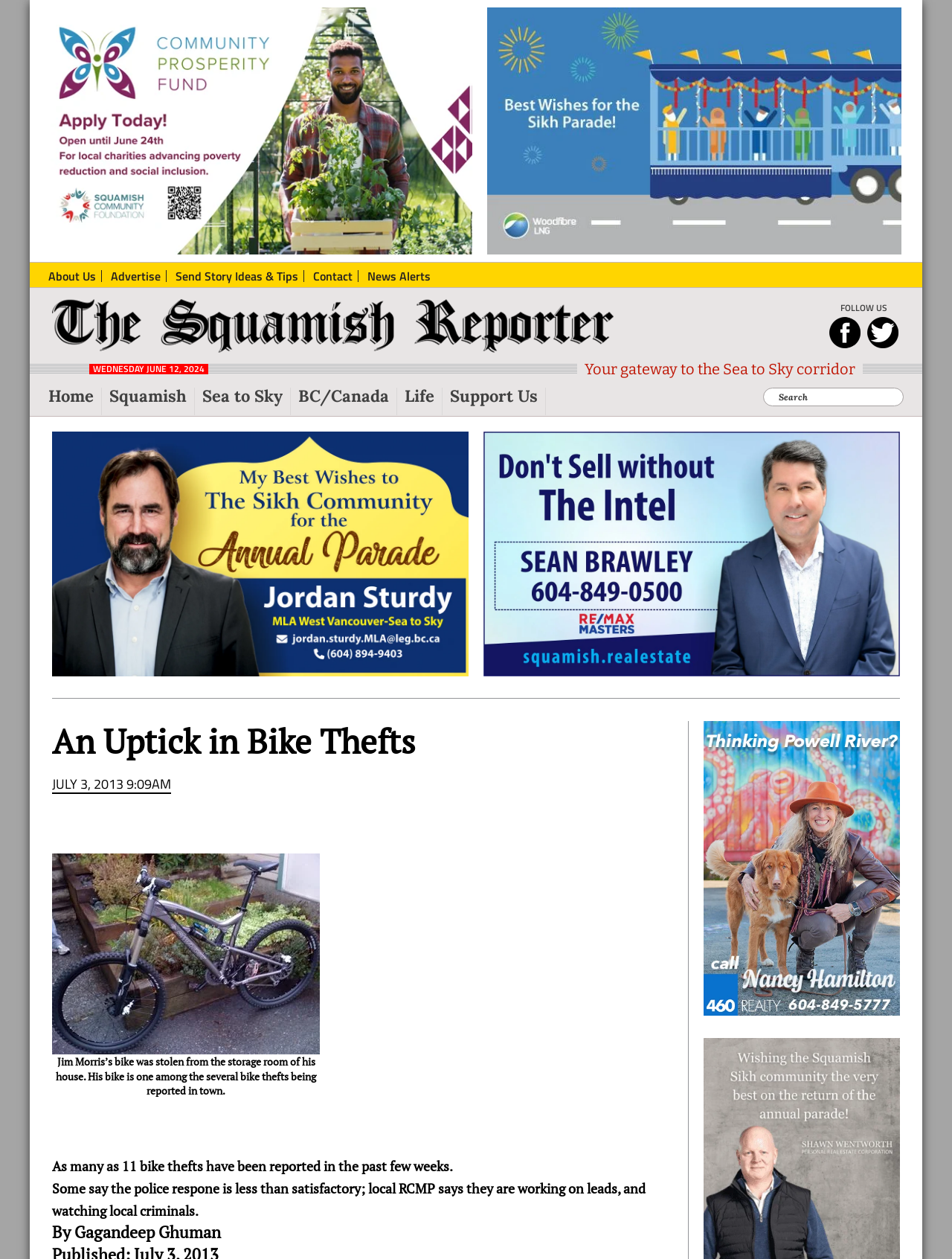Construct a comprehensive description capturing every detail on the webpage.

This webpage is about a local news article from The Squamish Reporter, with a focus on bike thefts in the area. At the top of the page, there are two images, one on the left and one on the right, with links to "Community-prospierty-fund.png" and "Sikh-parade-2024.jpg", respectively. Below these images, there are several navigation links, including "Skip to primary navigation", "Skip to main content", and "Skip to footer".

On the left side of the page, there is a secondary navigation menu with links to "About Us", "Advertise", "Send Story Ideas & Tips", "Contact", and "News Alerts". Below this menu, there is a link to "The Squamish Reporter" with an accompanying image.

In the main content area, there is a heading that reads "FOLLOW US" with two social media links below it. To the left of this heading, there is a static text that reads "Local News from Squamish and Sea to Sky Region". Below this text, there is a date "WEDNESDAY JUNE 12, 2024" and a tagline that reads "Your gateway to the Sea to Sky corridor".

The main article begins with a heading "An Uptick in Bike Thefts" and is accompanied by two images, one of Jordan Sturdy and another of Sean Brawley. The article discusses the recent bike thefts in the area, with a static text that reads "As many as 11 bike thefts have been reported in the past few weeks." The article also quotes a local resident, Jim Morris, whose bike was stolen from his house. The article concludes with a statement from the local RCMP saying they are working on leads and watching local criminals.

On the right side of the page, there is a primary sidebar with a heading "Primary Sidebar" and two links below it. At the bottom of the page, there is a footer area with links to "Home", "Squamish", "Sea to Sky", "BC/Canada", "Life", and "Support Us", as well as a search bar.